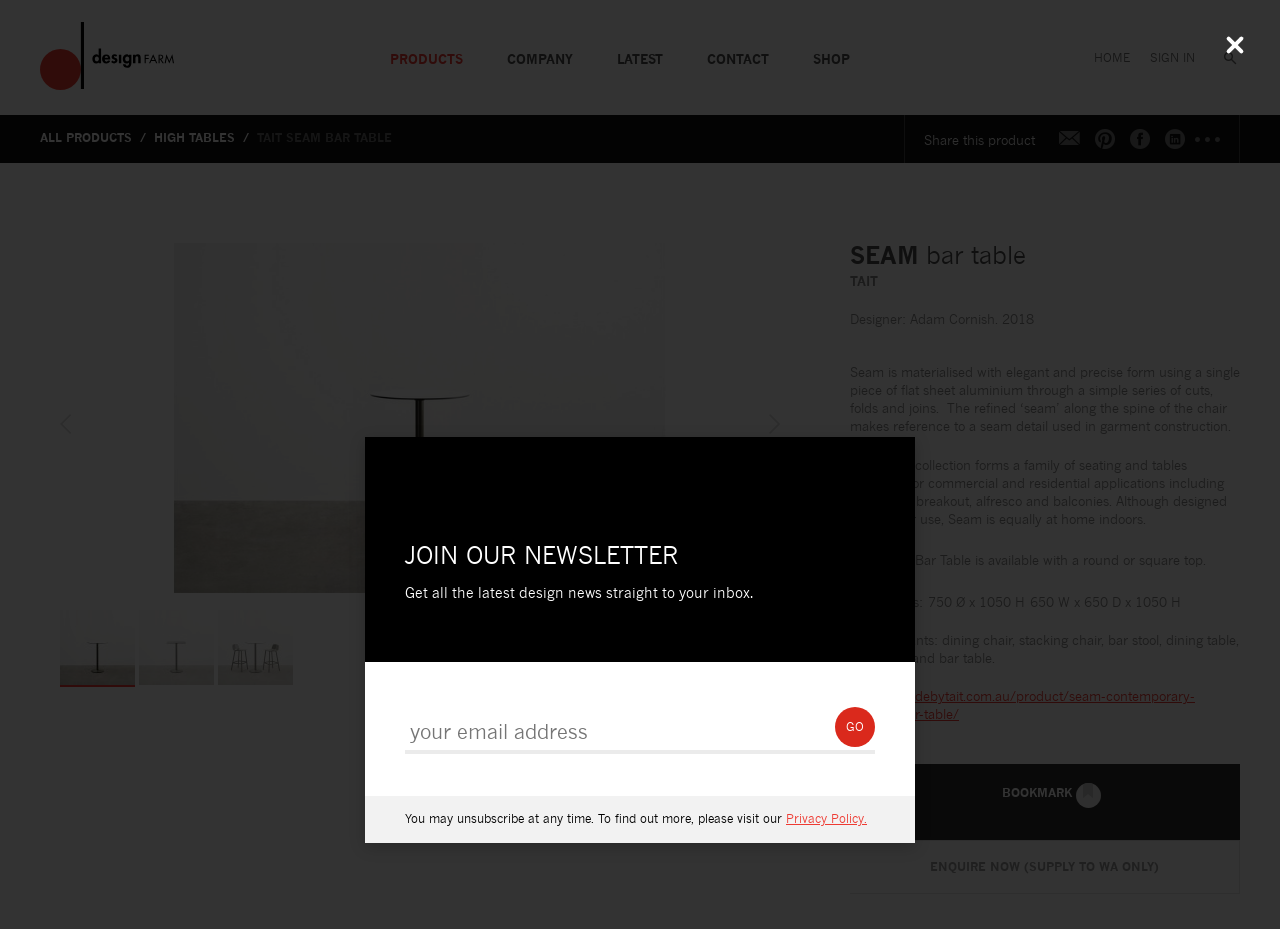Determine the bounding box coordinates for the UI element with the following description: "All Products". The coordinates should be four float numbers between 0 and 1, represented as [left, top, right, bottom].

[0.031, 0.14, 0.117, 0.156]